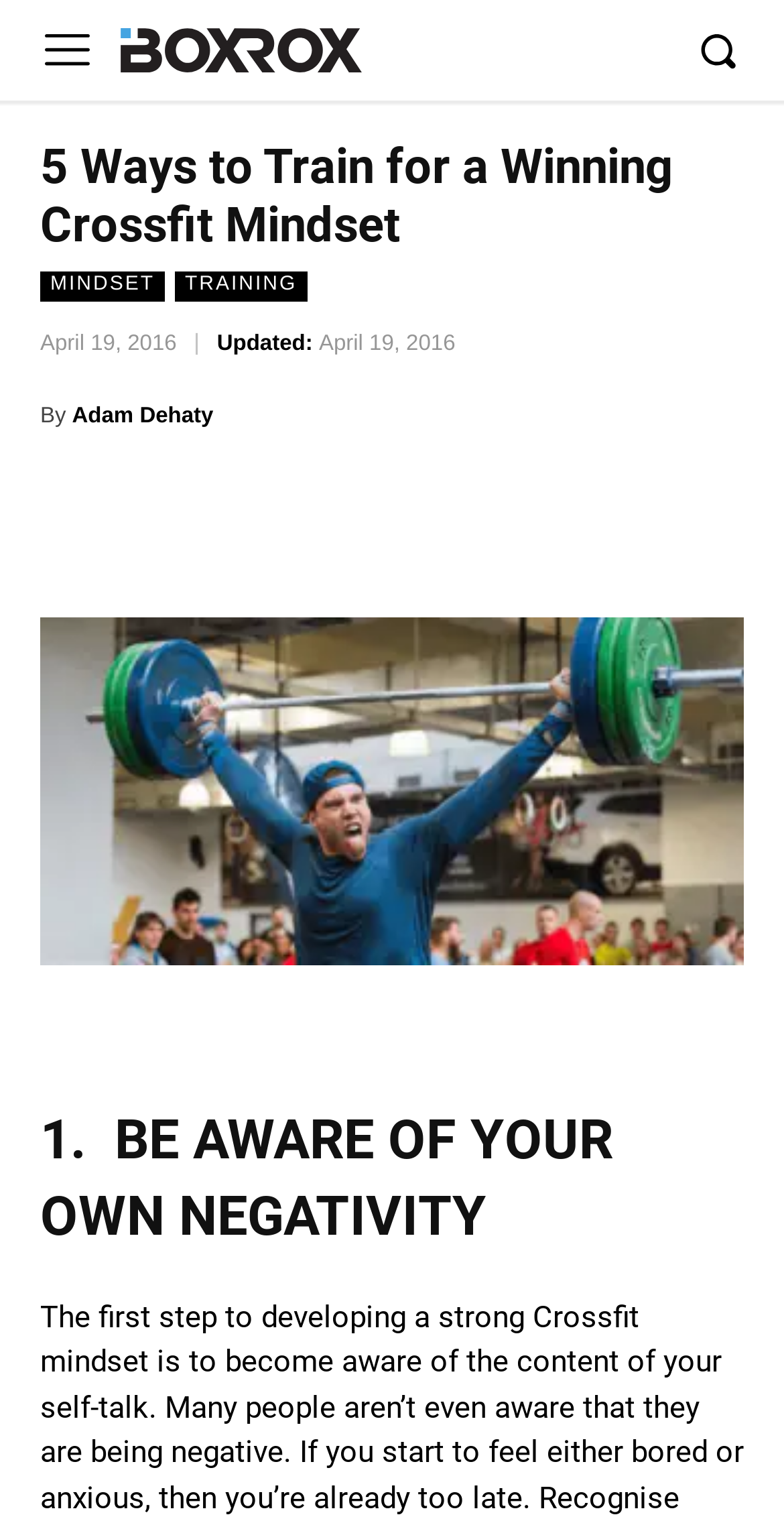Please answer the following question using a single word or phrase: 
How many social media links are there?

3